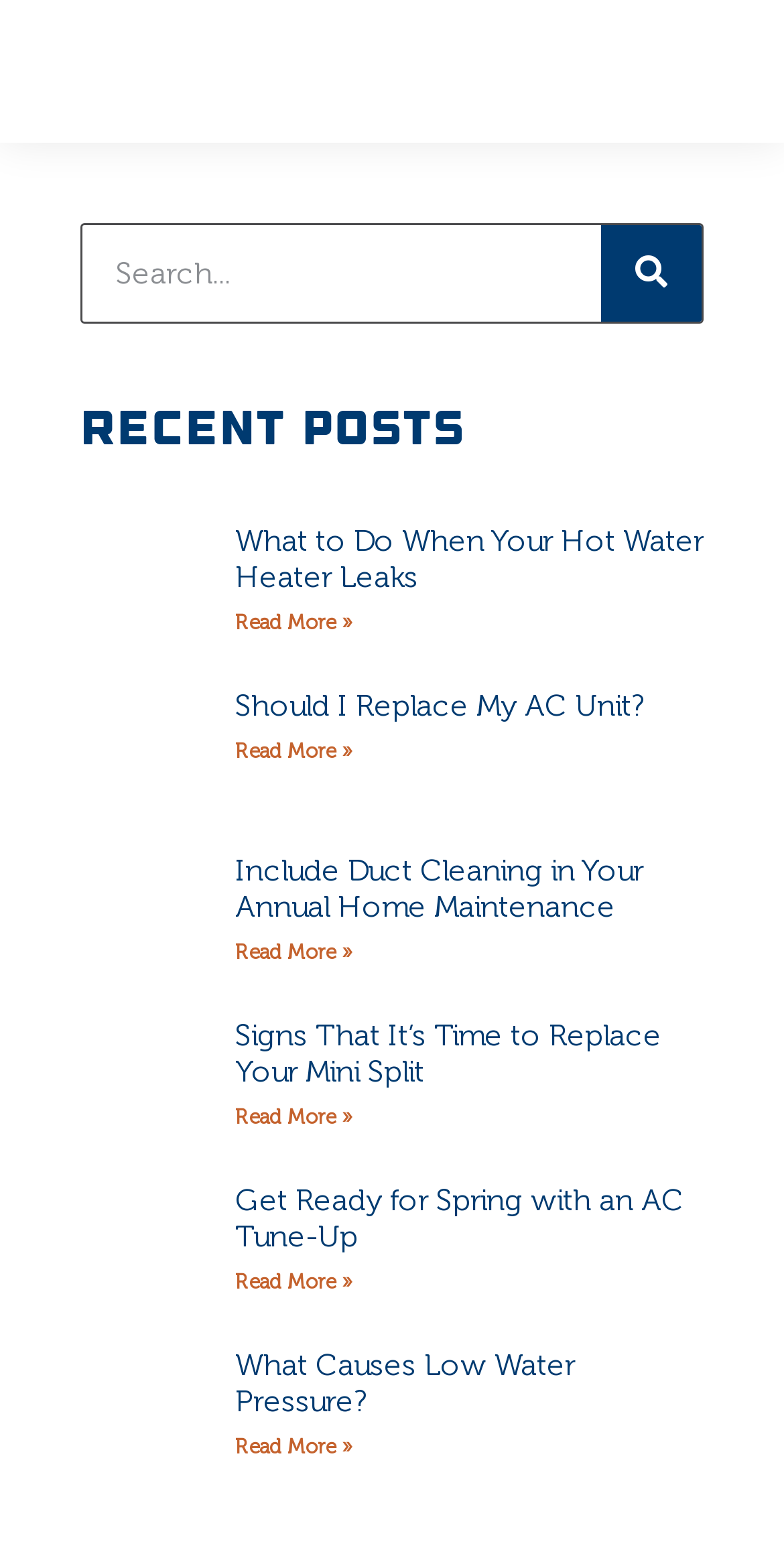Pinpoint the bounding box coordinates of the clickable element to carry out the following instruction: "Read more about Signs That It’s Time to Replace Your Mini Split."

[0.3, 0.709, 0.449, 0.725]